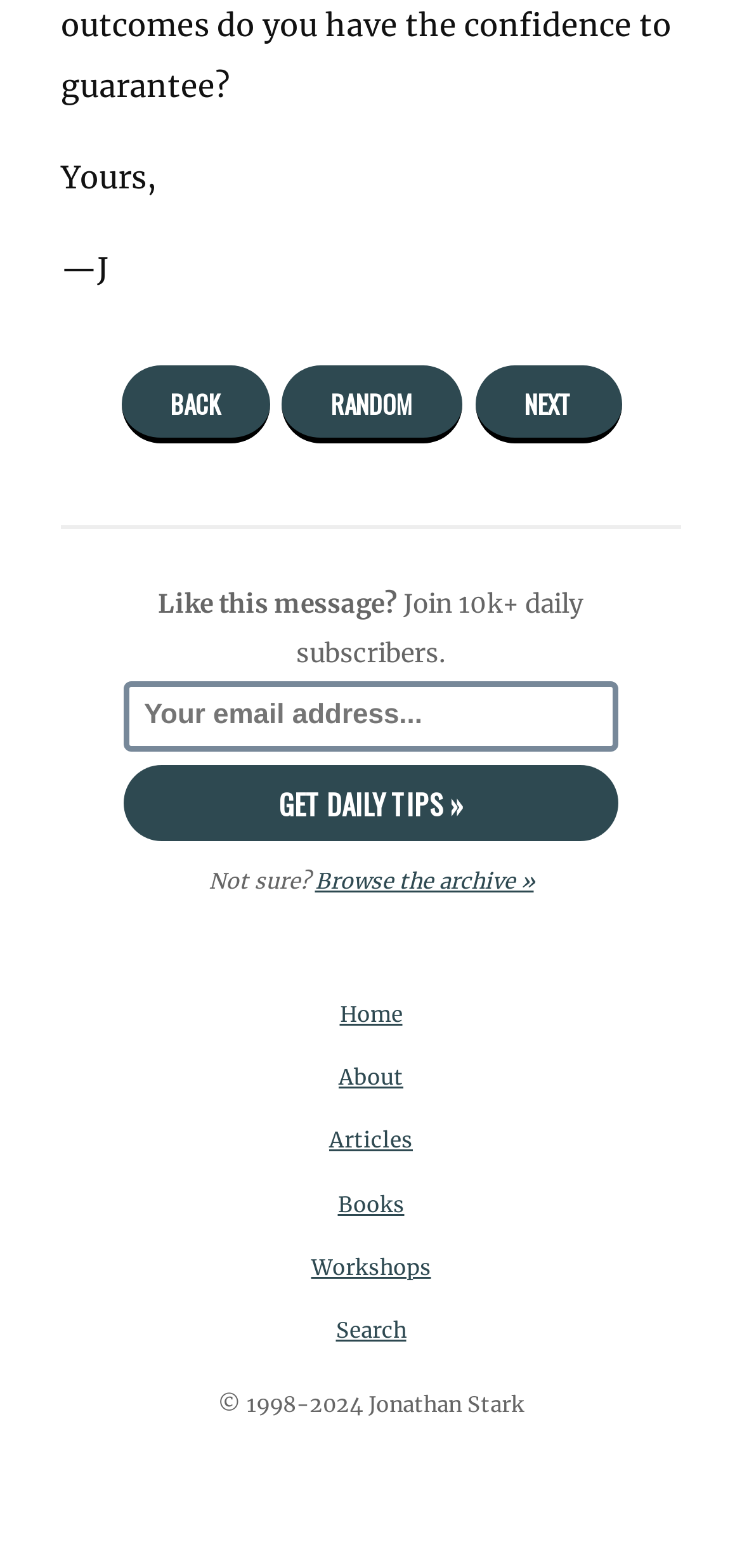Refer to the image and offer a detailed explanation in response to the question: How many buttons are there on the webpage?

There is only one button on the webpage, which is the 'Get Daily Tips »' button. This button is located near the textbox and is likely used to submit the email address for subscription.